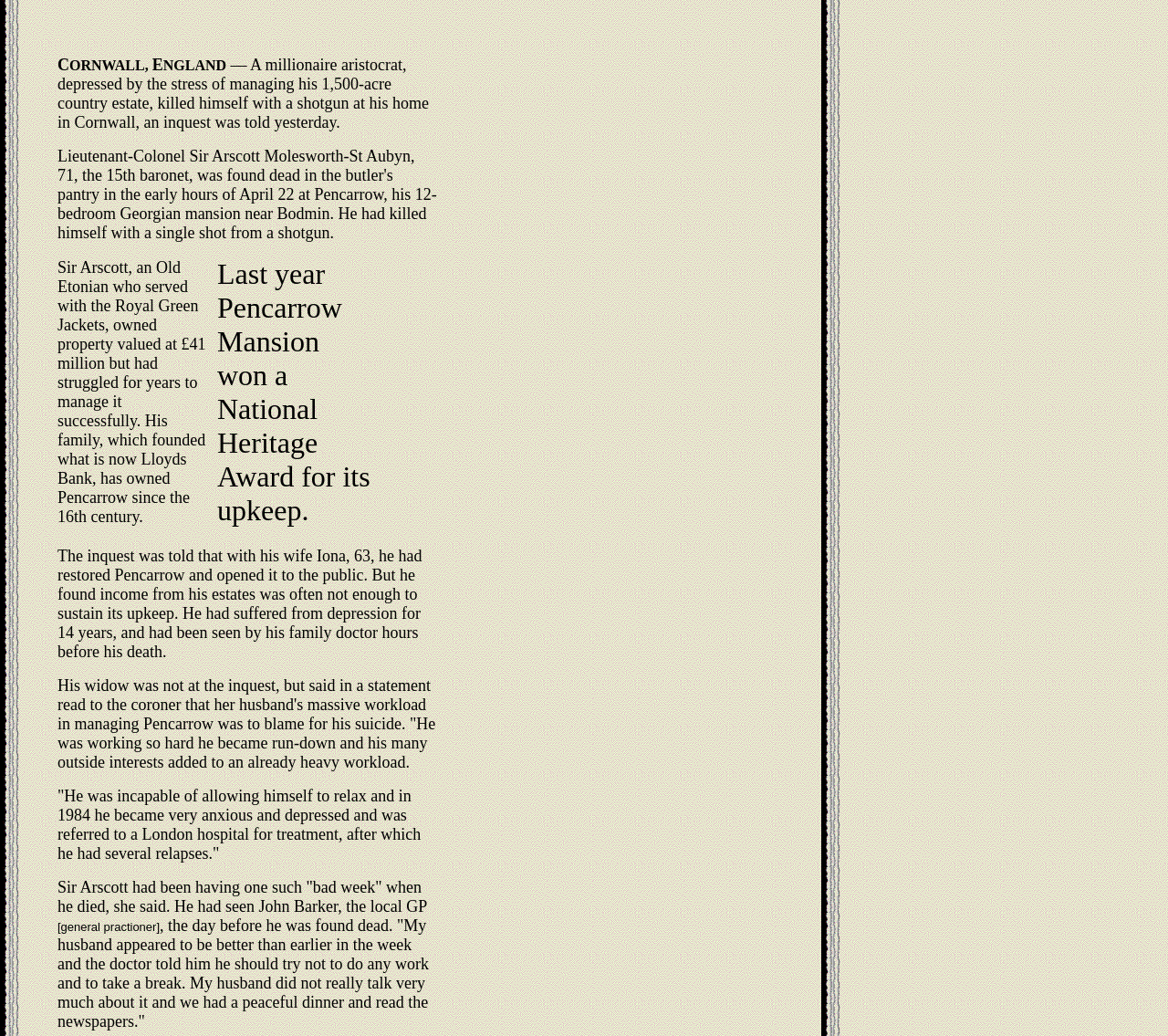Based on the image, please elaborate on the answer to the following question:
What was Sir Arscott's occupation?

Based on the text, it is clear that Sir Arscott was responsible for managing his 1,500-acre country estate, Pencarrow. Therefore, his occupation was managing his estate.